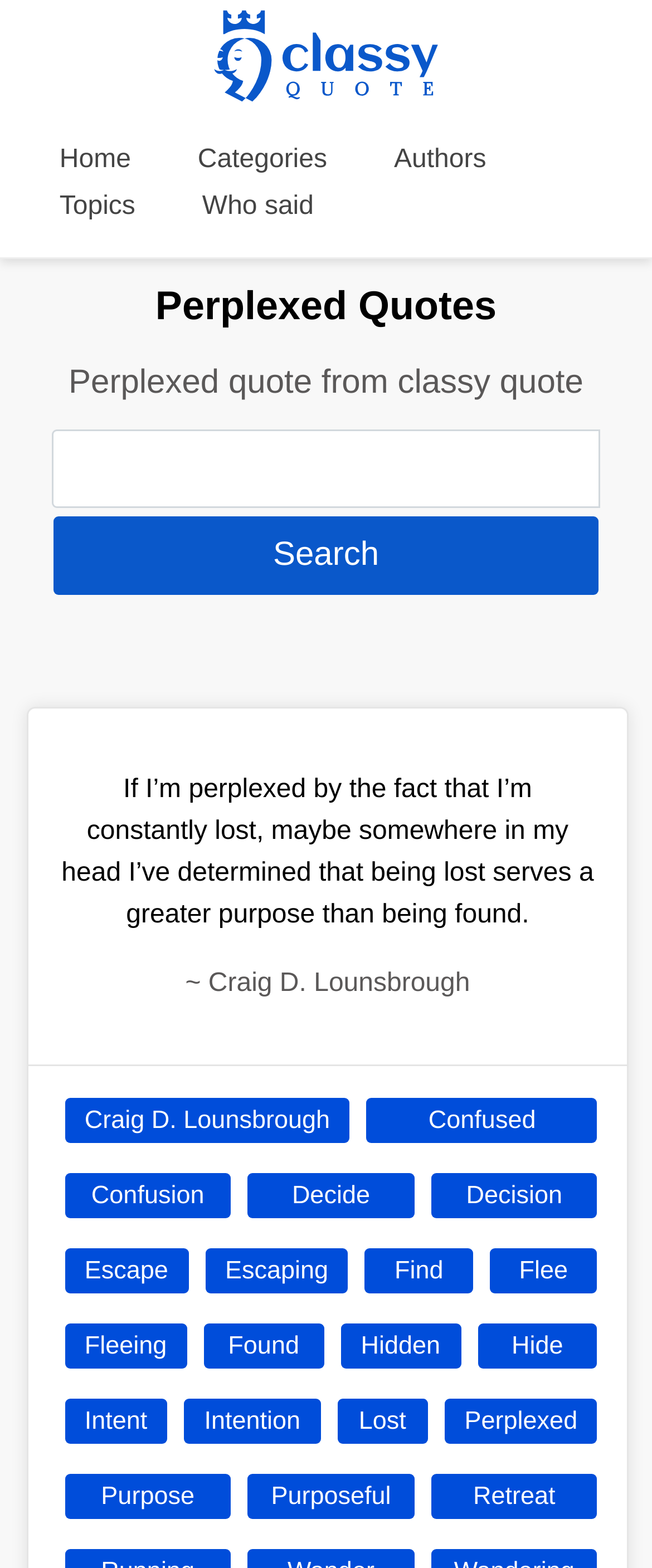Please identify the bounding box coordinates of the region to click in order to complete the given instruction: "Read the quote about being lost". The coordinates should be four float numbers between 0 and 1, i.e., [left, top, right, bottom].

[0.043, 0.452, 0.963, 0.68]